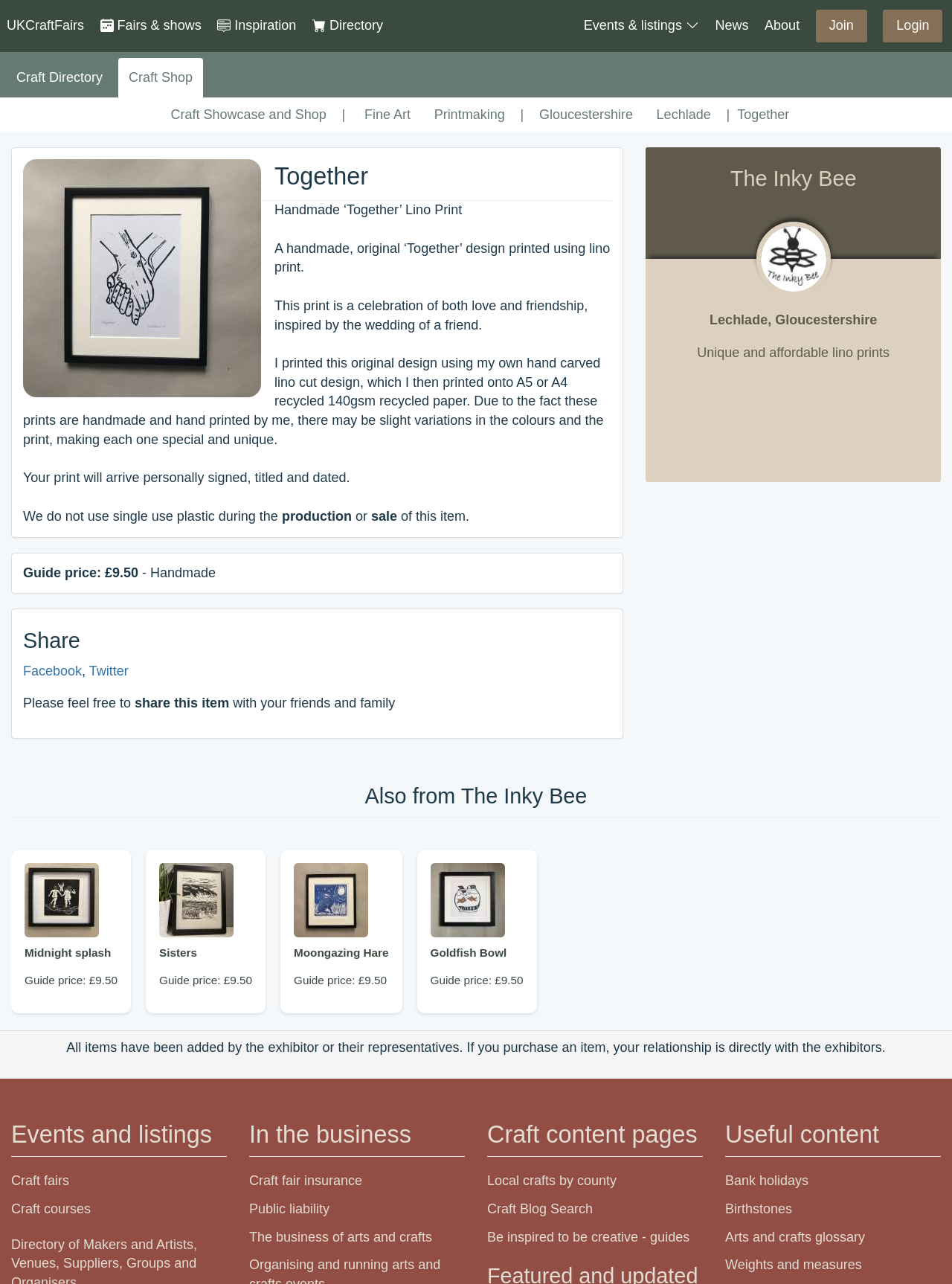Please identify the bounding box coordinates of the element I need to click to follow this instruction: "Explore the 'Craft Directory'".

[0.006, 0.045, 0.119, 0.076]